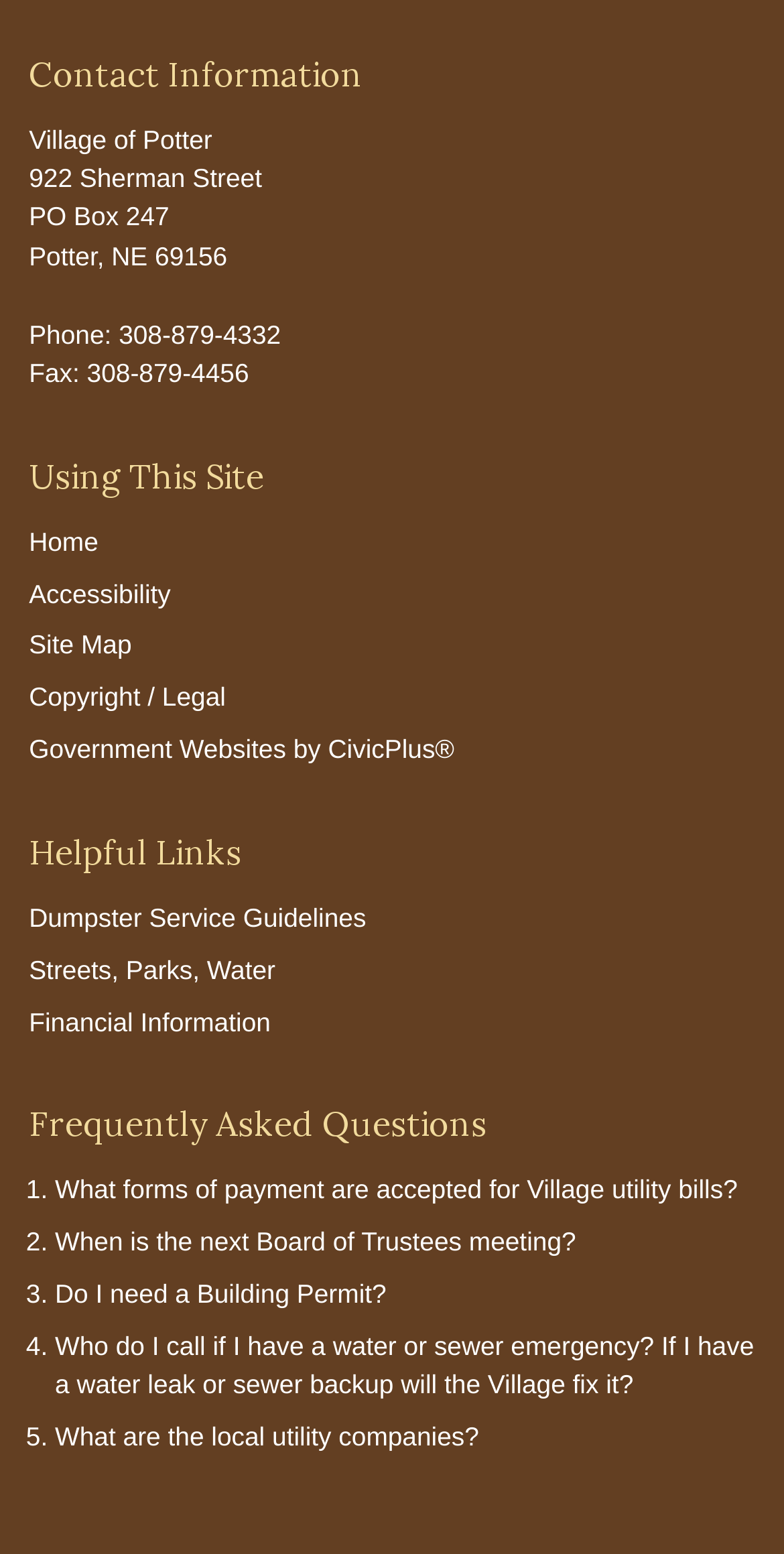Determine the coordinates of the bounding box for the clickable area needed to execute this instruction: "Click Contact Information".

[0.037, 0.032, 0.963, 0.065]